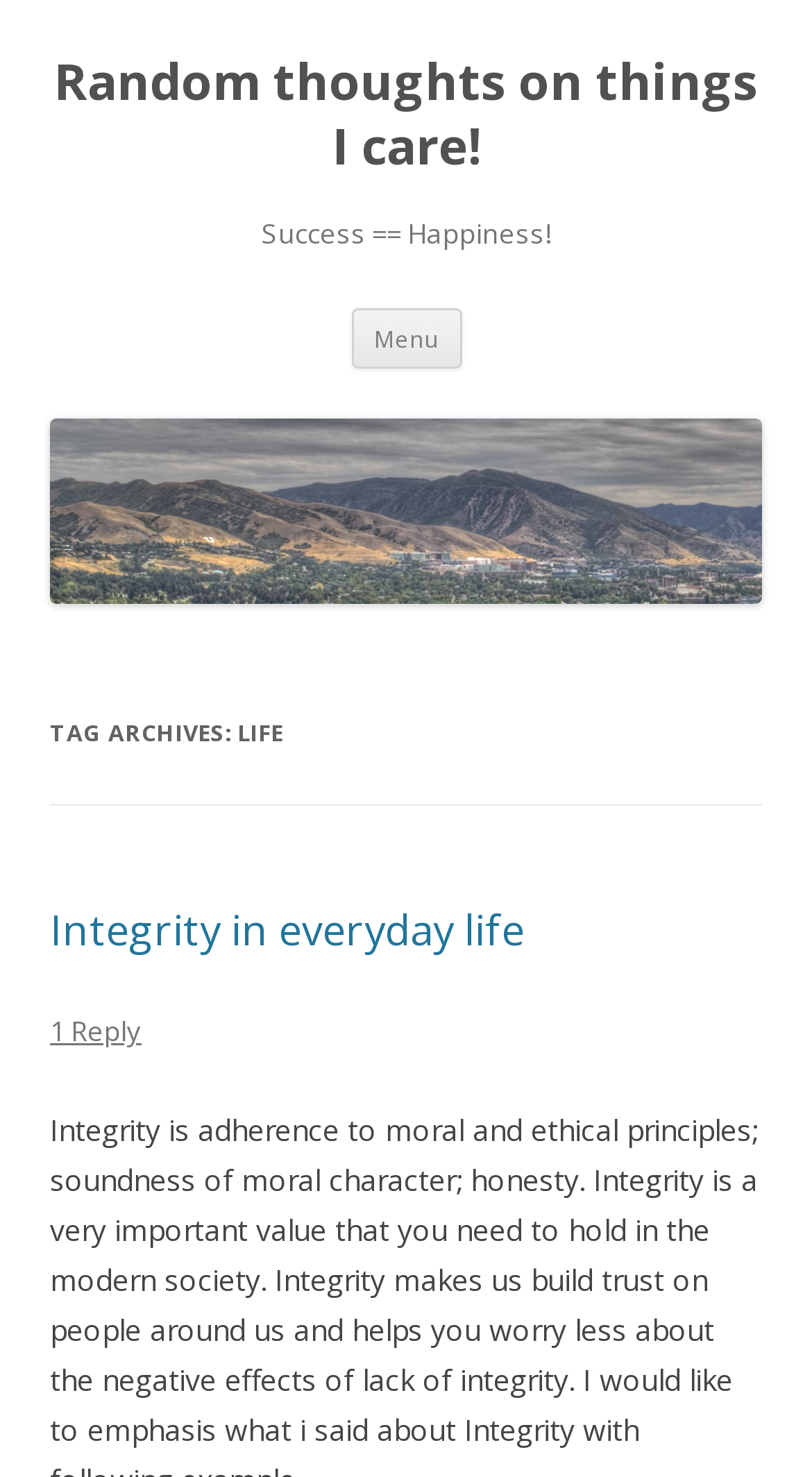How many replies does the first article have?
Examine the image and give a concise answer in one word or a short phrase.

1